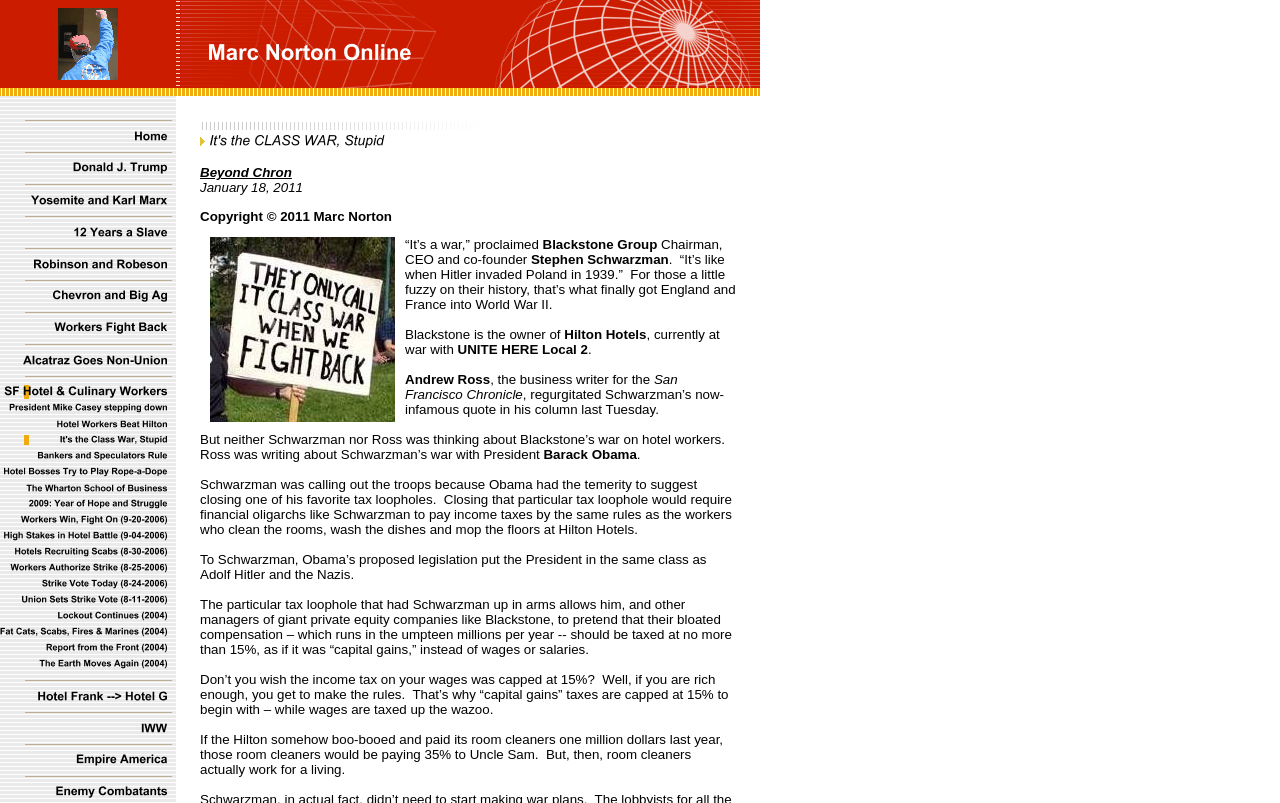Pinpoint the bounding box coordinates of the clickable area needed to execute the instruction: "Learn about Robinson and Robeson". The coordinates should be specified as four float numbers between 0 and 1, i.e., [left, top, right, bottom].

[0.0, 0.324, 0.138, 0.342]